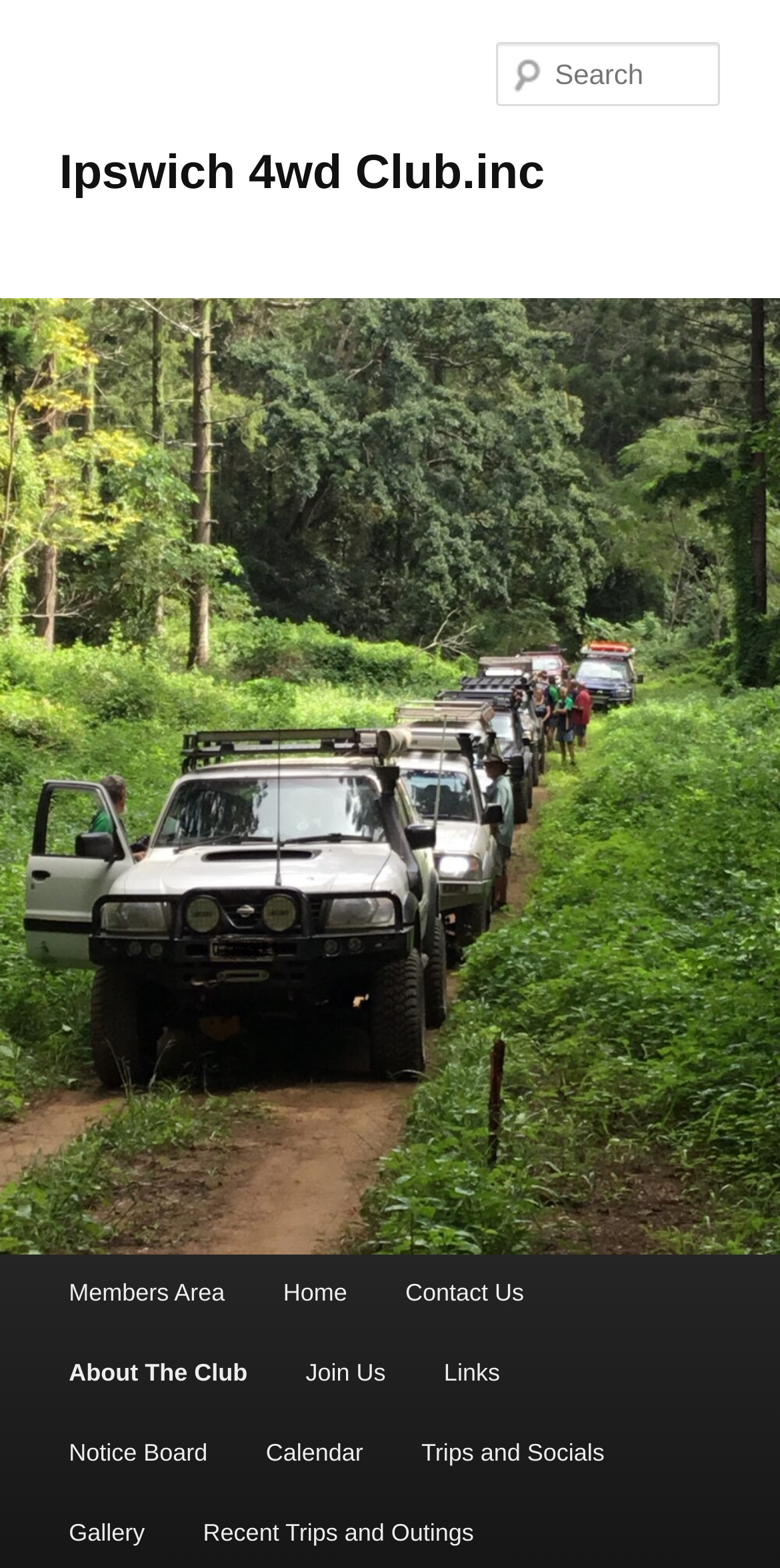Determine the bounding box coordinates of the region I should click to achieve the following instruction: "Check the Notice Board". Ensure the bounding box coordinates are four float numbers between 0 and 1, i.e., [left, top, right, bottom].

[0.051, 0.902, 0.303, 0.953]